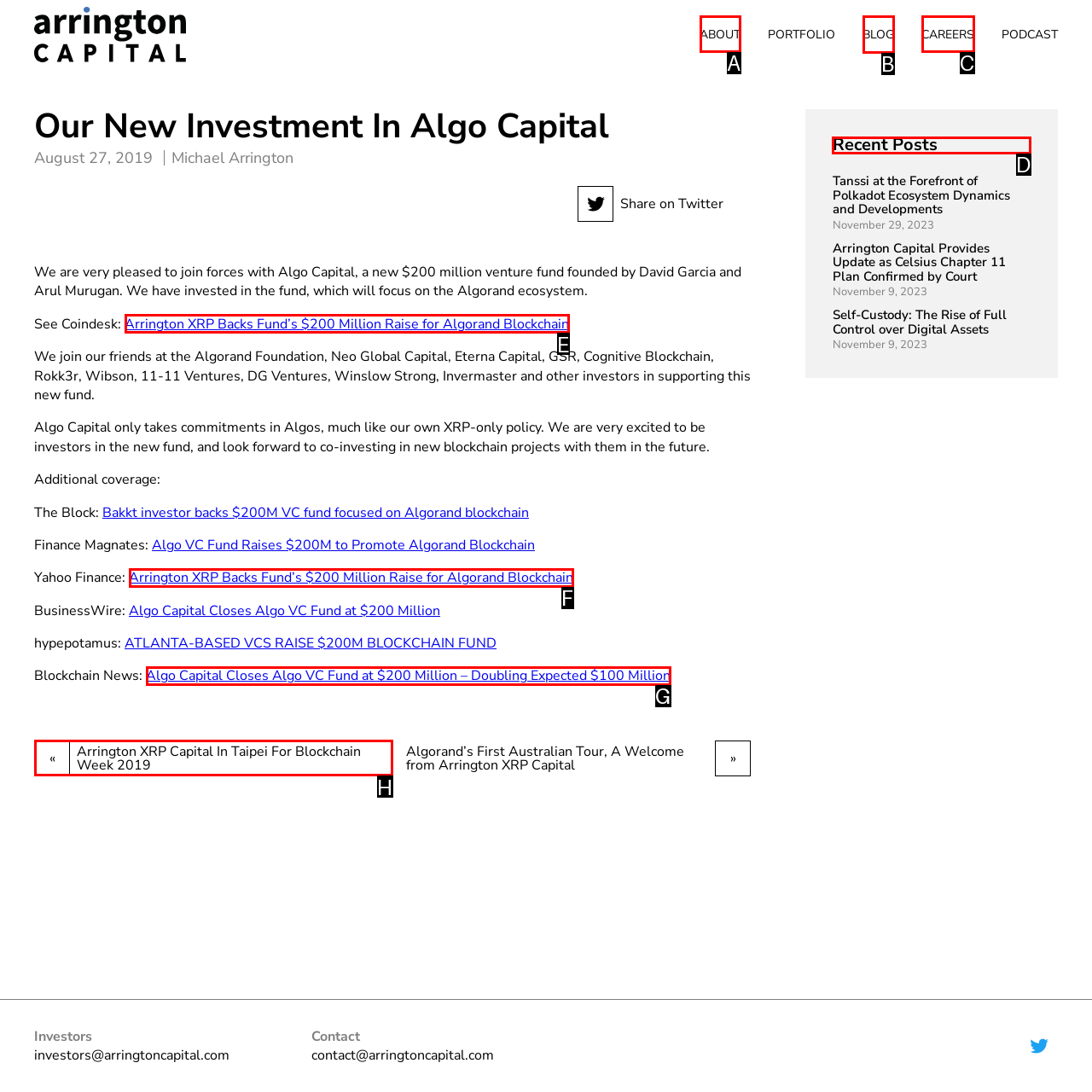Find the HTML element to click in order to complete this task: Check the 'Recent Posts' section
Answer with the letter of the correct option.

D